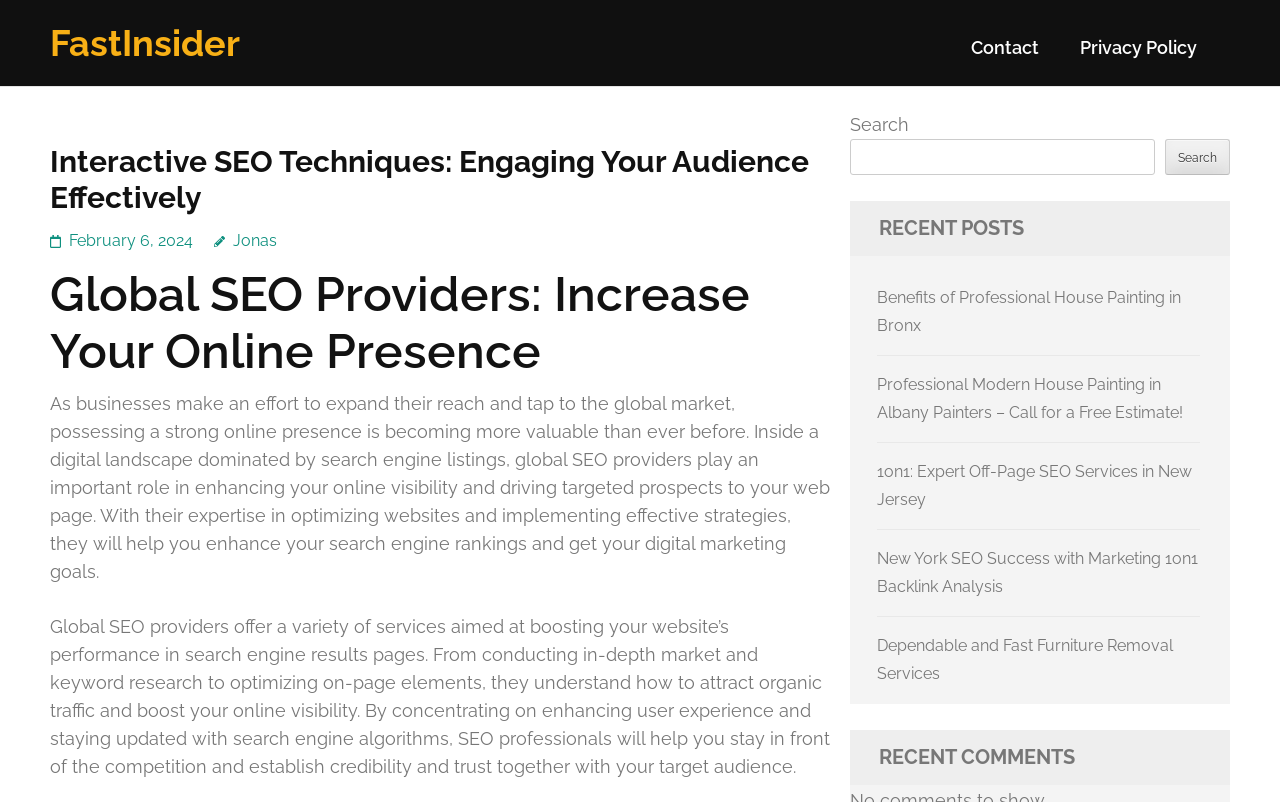Specify the bounding box coordinates (top-left x, top-left y, bottom-right x, bottom-right y) of the UI element in the screenshot that matches this description: name="poruka"

None